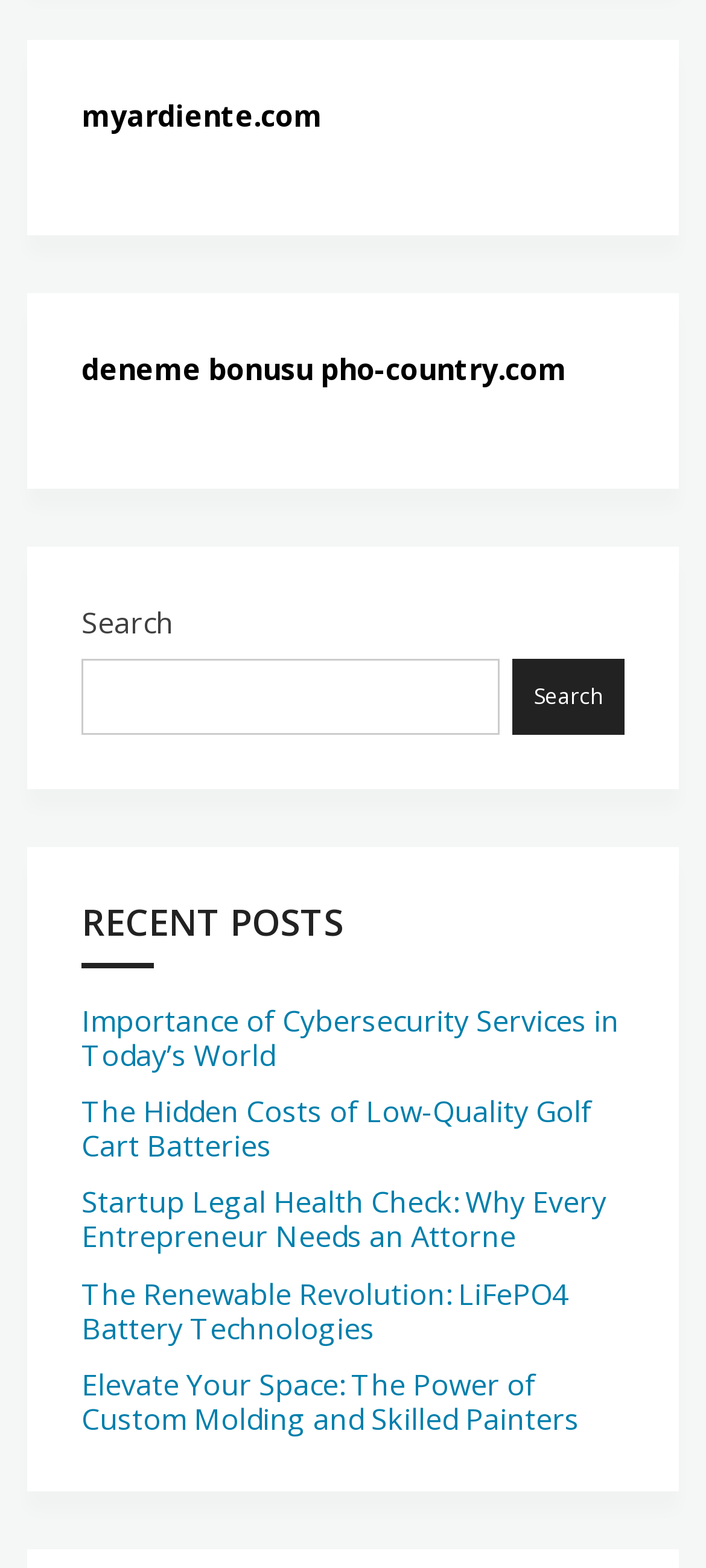Utilize the information from the image to answer the question in detail:
What is the position of the search button relative to the search box?

According to the bounding box coordinates, the search button has a higher x1 value than the search box, indicating that it is positioned to the right of the search box.